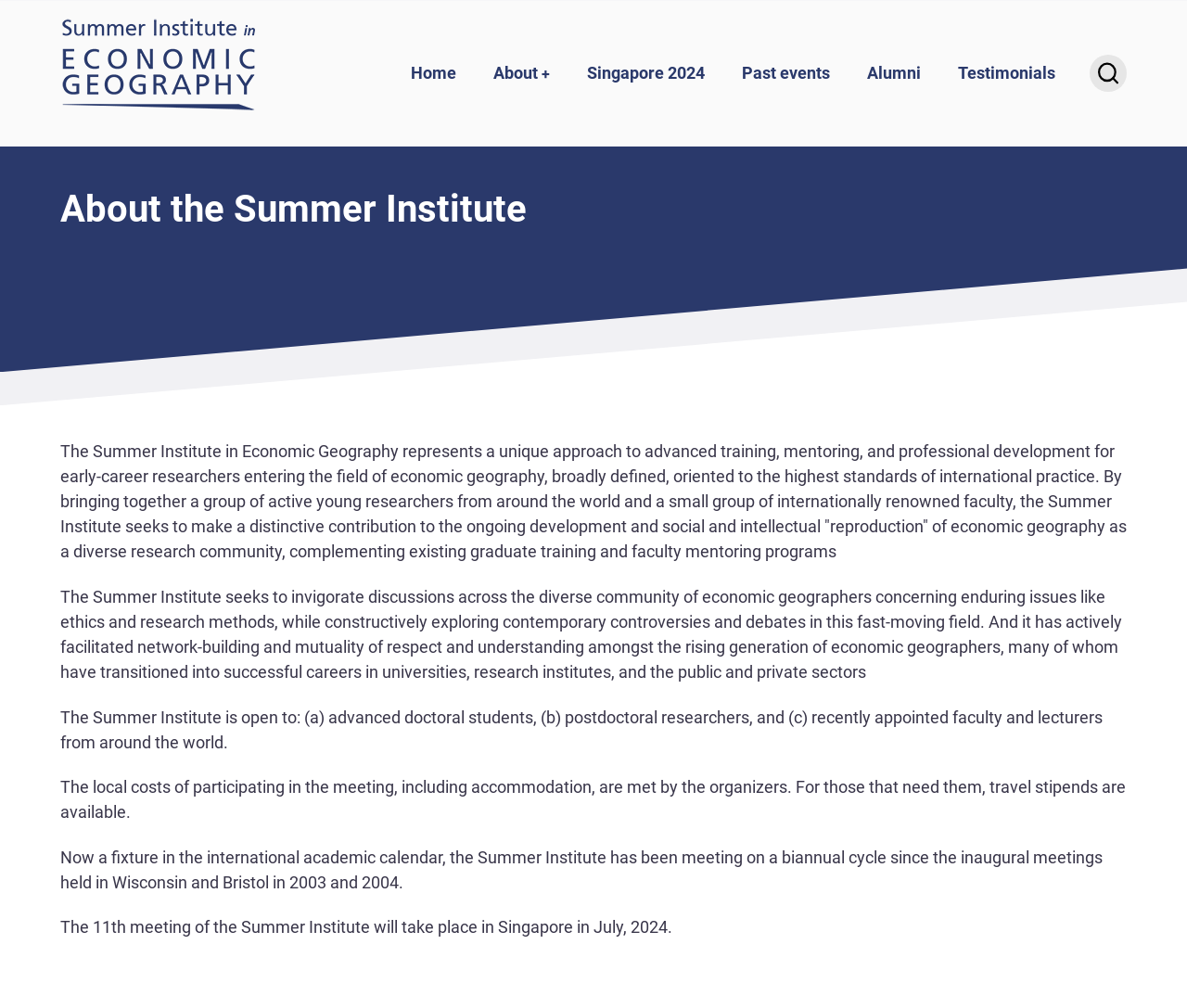Given the element description, predict the bounding box coordinates in the format (top-left x, top-left y, bottom-right x, bottom-right y). Make sure all values are between 0 and 1. Here is the element description: Past events

[0.624, 0.055, 0.7, 0.09]